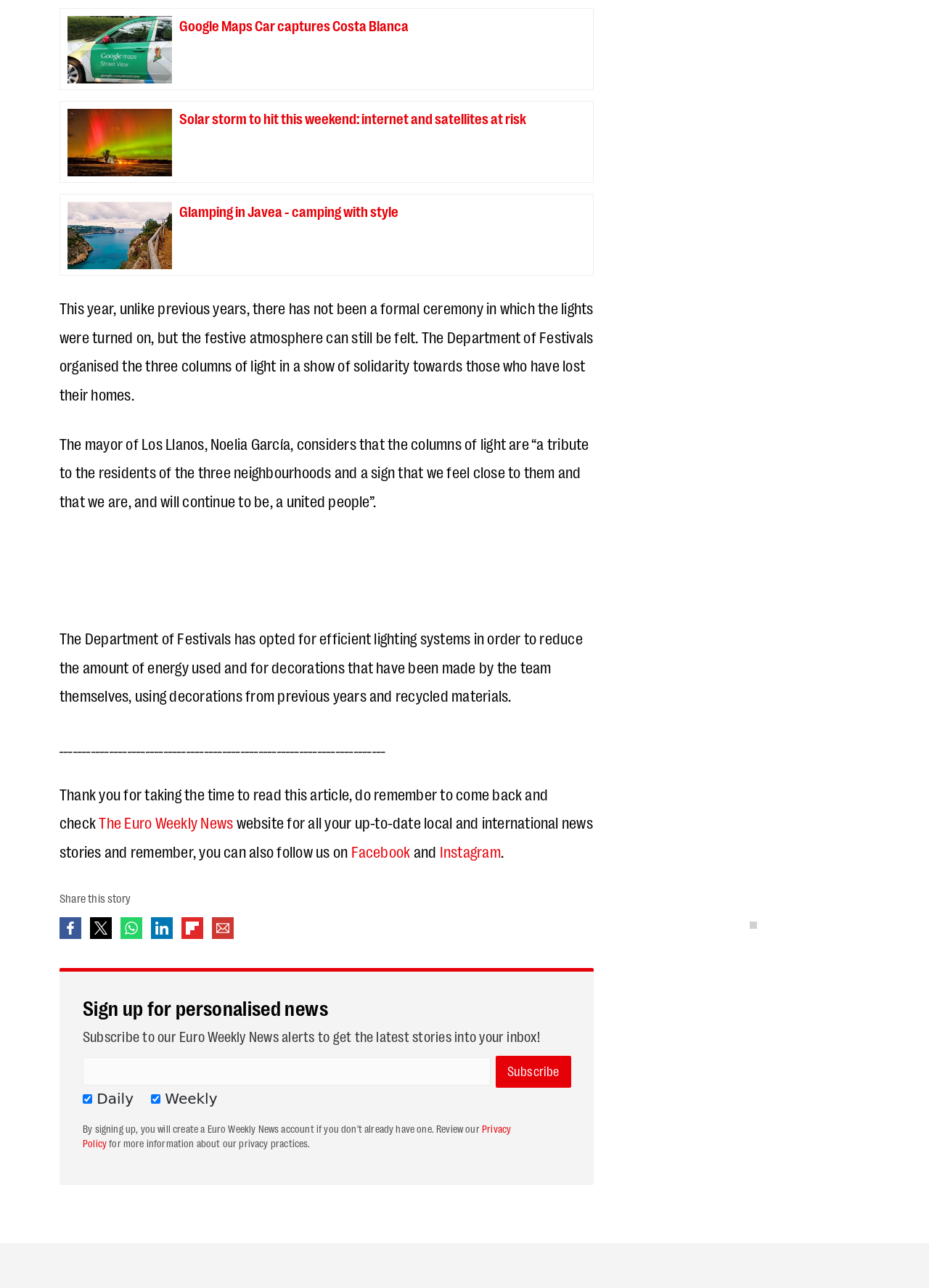How can users share the story?
Please answer the question with a detailed response using the information from the screenshot.

The webpage provides several links to share the story on social media platforms, including Facebook, Twitter, WhatsApp, LinkedIn, Flipboard, and Email, which allows users to share the story with others.